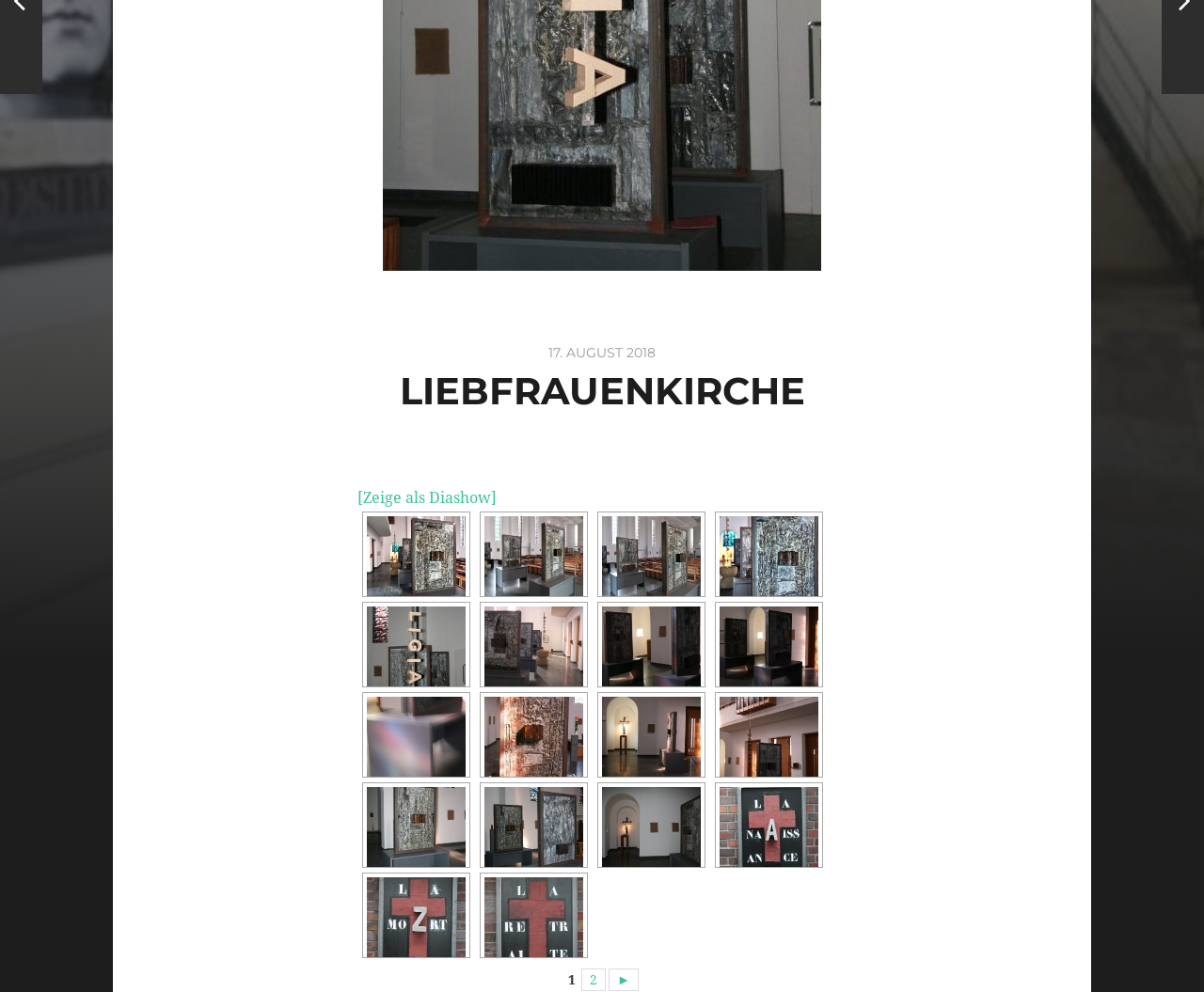Find and provide the bounding box coordinates for the UI element described here: "Lighting". The coordinates should be given as four float numbers between 0 and 1: [left, top, right, bottom].

None